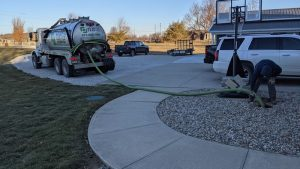Offer an in-depth caption of the image, mentioning all notable aspects.

The image depicts a service scene involving septic tank maintenance, commonly necessary for RV parks and campgrounds. In the foreground, a technician is engaged in the process of inspecting or pumping out a septic system. A large truck, emblazoned with the company’s branding, is parked nearby, with a green hose running from the truck to the ground, indicating the pump-out operation. The surroundings feature a well-maintained driveway, lined with grass and gravel, backed by a residential structure, suggesting the location may be a campsite or an RV owner's property. This operation is crucial for maintaining the functionality and hygiene of septic systems, ensuring a pleasant experience for guests in the vicinity.